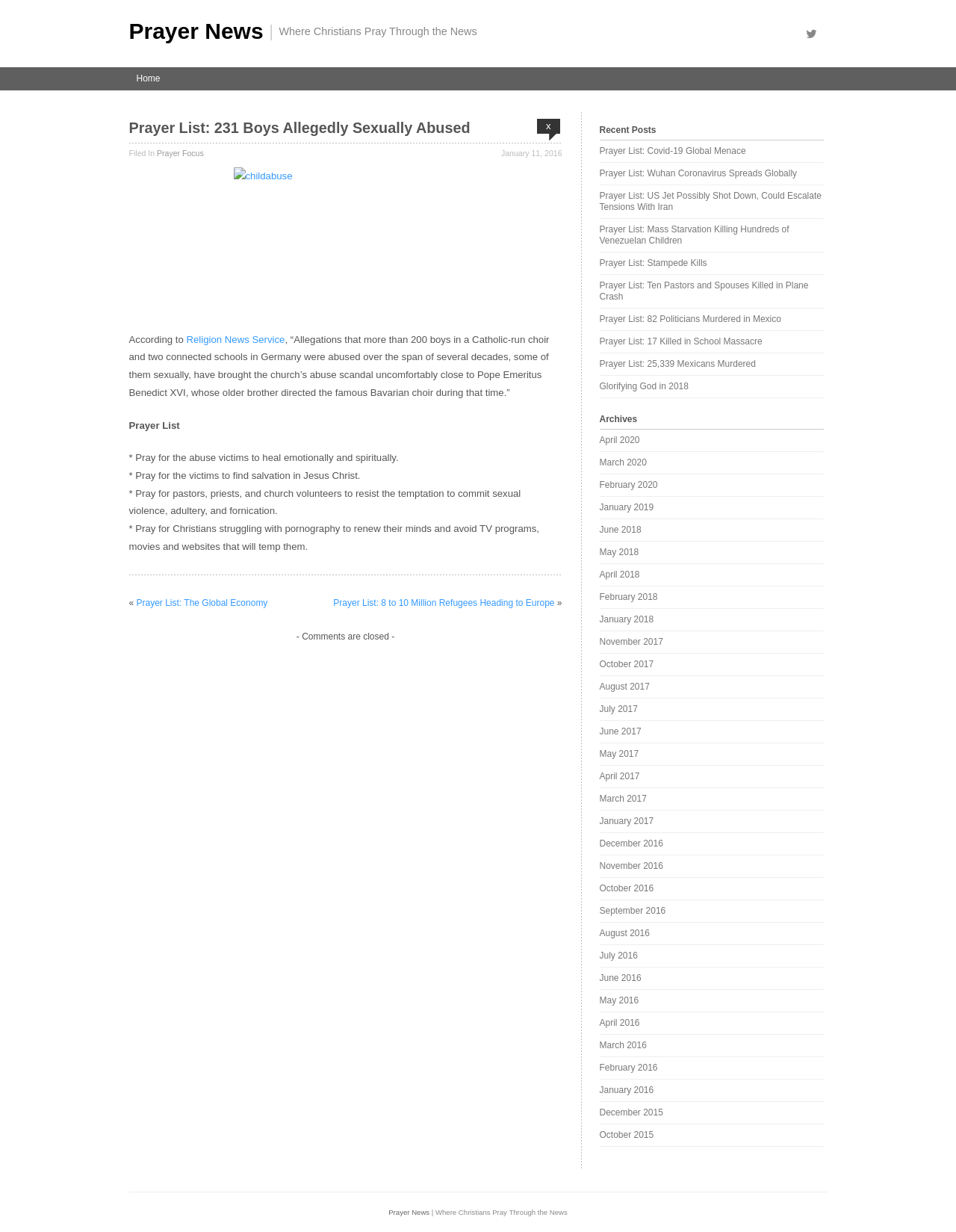Find and specify the bounding box coordinates that correspond to the clickable region for the instruction: "Browse the 'Recent Posts' section".

[0.627, 0.098, 0.861, 0.114]